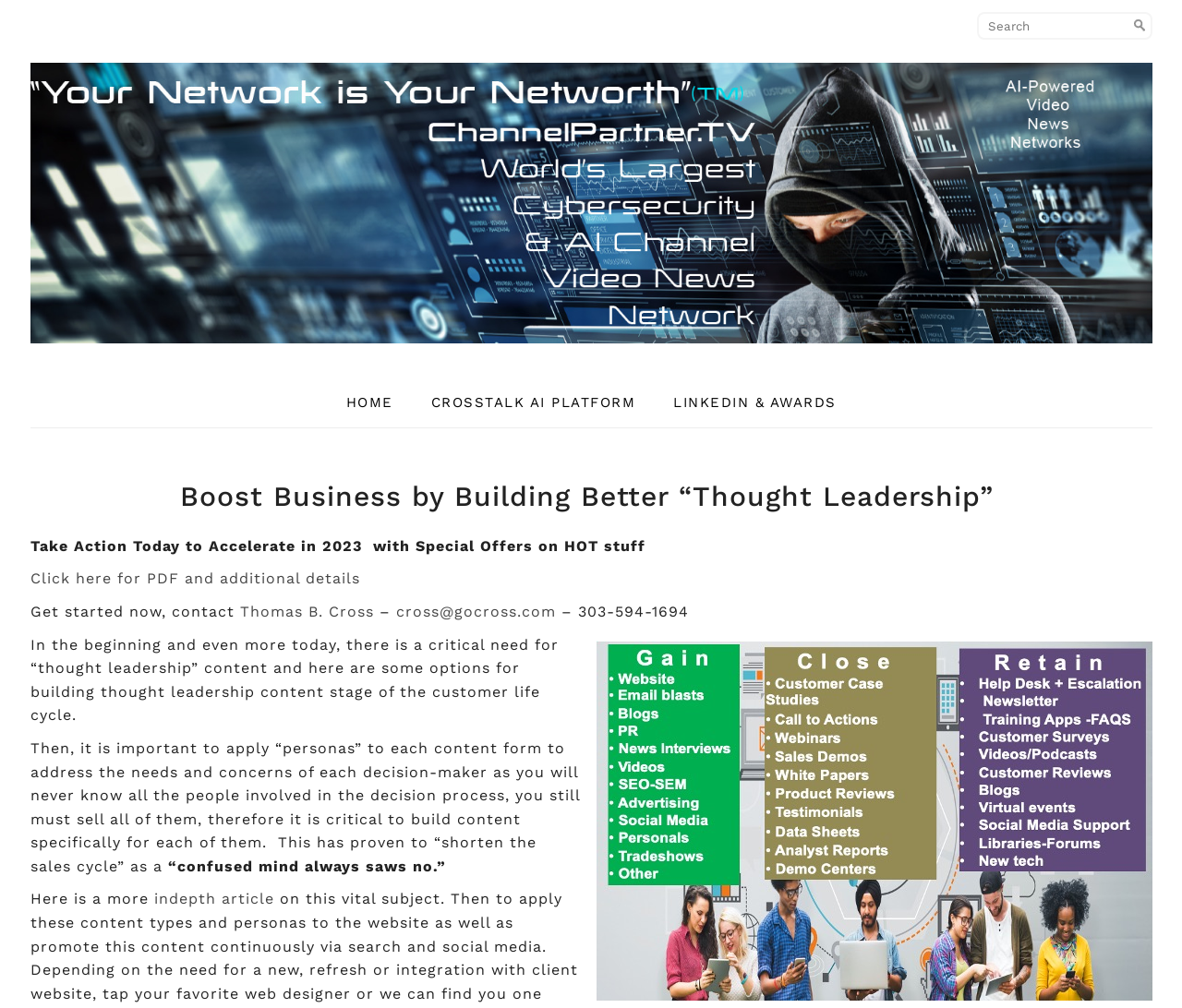Describe the webpage in detail, including text, images, and layout.

This webpage is about building better "thought leadership" to boost business. At the top right corner, there is a search bar with a submit button next to it. On the top left corner, there is a logo image with a link. Below the logo, there are three navigation links: "HOME", "CROSSTALK AI PLATFORM", and "LINKEDIN & AWARDS".

The main content of the webpage starts with a heading that matches the title of the webpage. Below the heading, there is a promotional text encouraging readers to take action today to accelerate in 2023 with special offers. There is a link to a PDF and additional details below the promotional text.

The webpage then introduces a person, Thomas B. Cross, with his email address and phone number. Below this introduction, there is a figure that takes up most of the width of the webpage.

The main content of the webpage is divided into several paragraphs. The first paragraph discusses the need for "thought leadership" content. The second paragraph explains the importance of applying "personas" to each content form to address the needs and concerns of each decision-maker. The third paragraph quotes "a confused mind always says no" and the fourth paragraph invites readers to read a more in-depth article on the topic.

Overall, the webpage is focused on promoting the idea of building better "thought leadership" to boost business, with a call to action and additional resources provided.